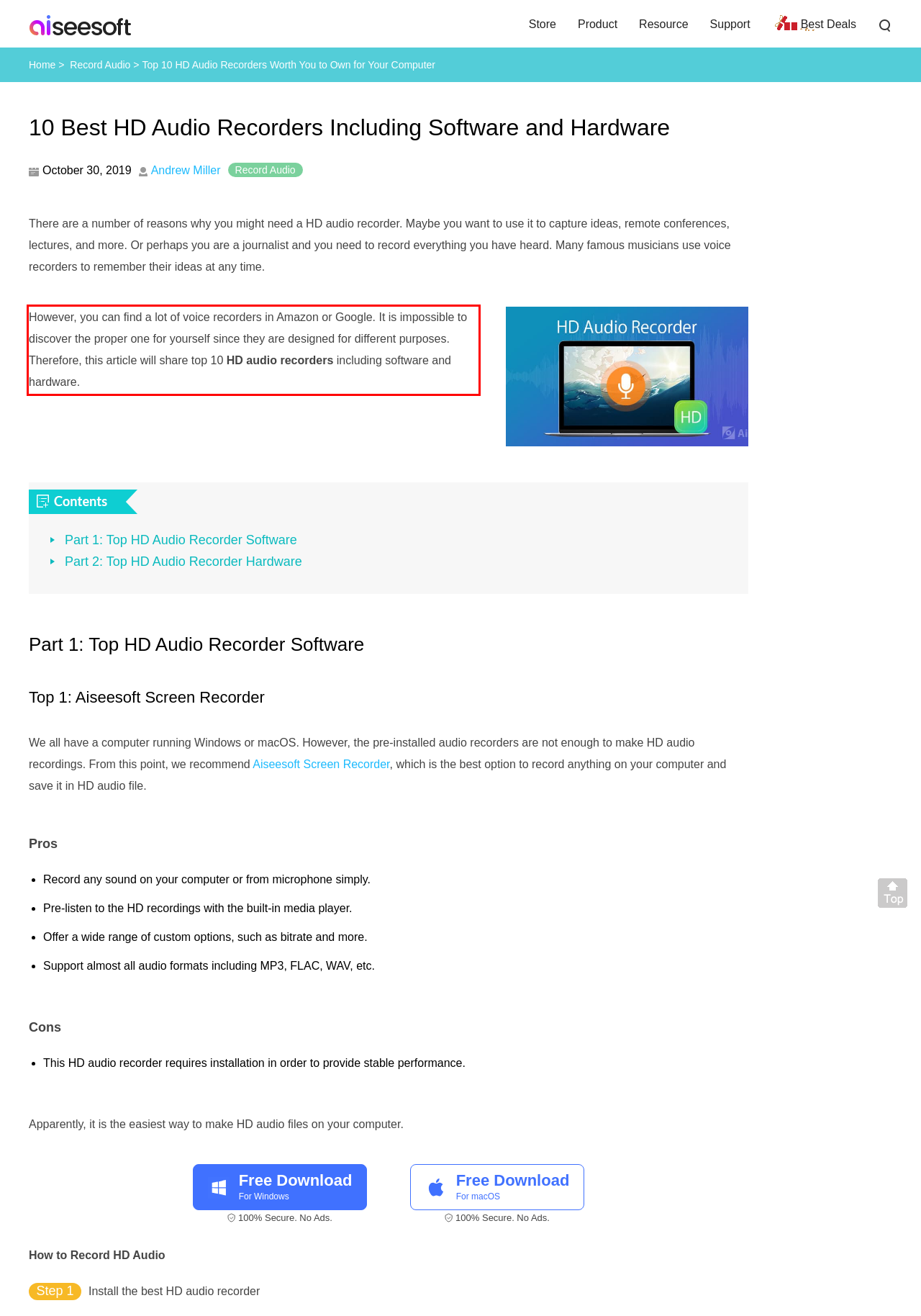Within the provided webpage screenshot, find the red rectangle bounding box and perform OCR to obtain the text content.

However, you can find a lot of voice recorders in Amazon or Google. It is impossible to discover the proper one for yourself since they are designed for different purposes. Therefore, this article will share top 10 HD audio recorders including software and hardware.